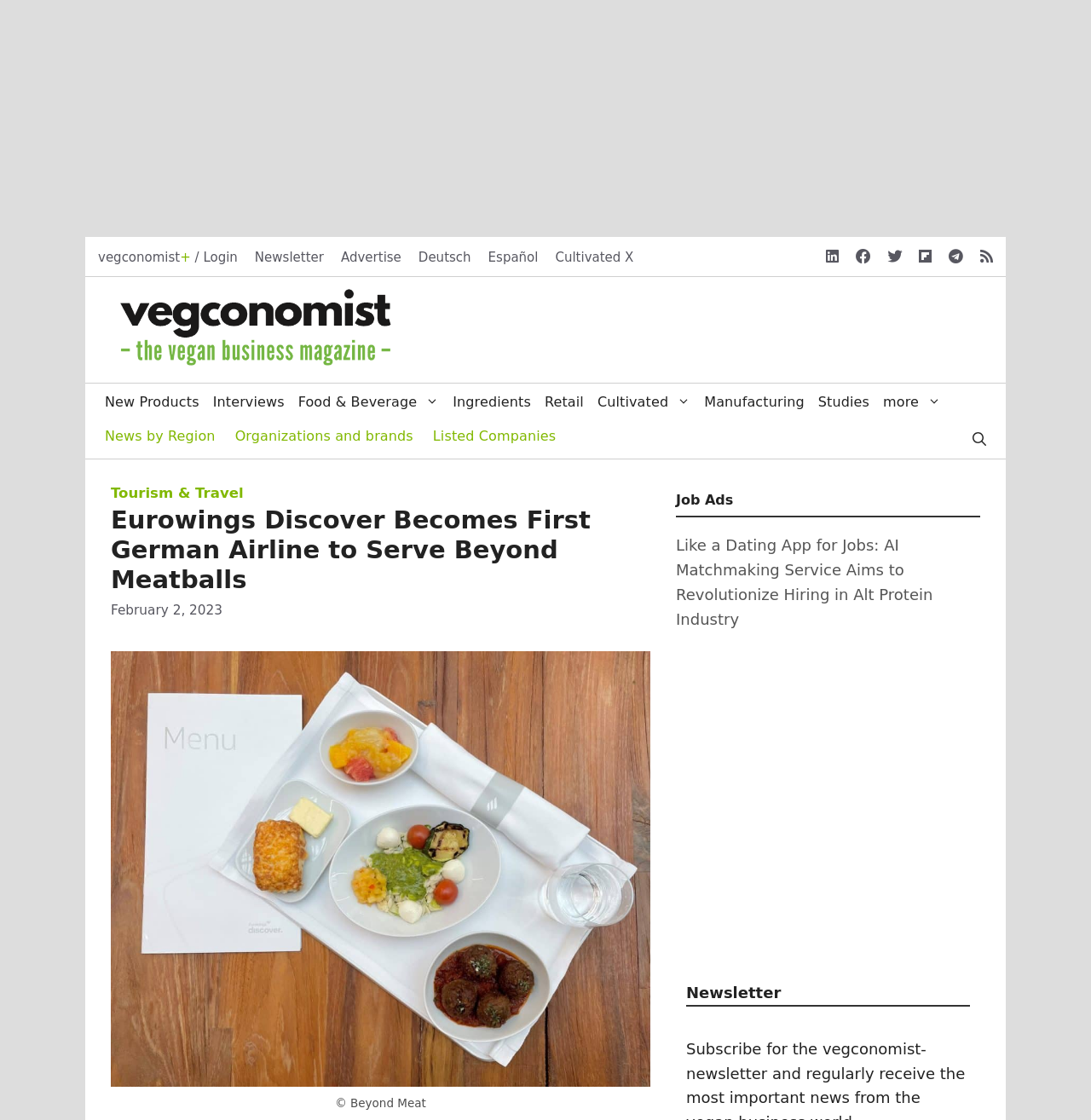Please identify and generate the text content of the webpage's main heading.

Eurowings Discover Becomes First German Airline to Serve Beyond Meatballs